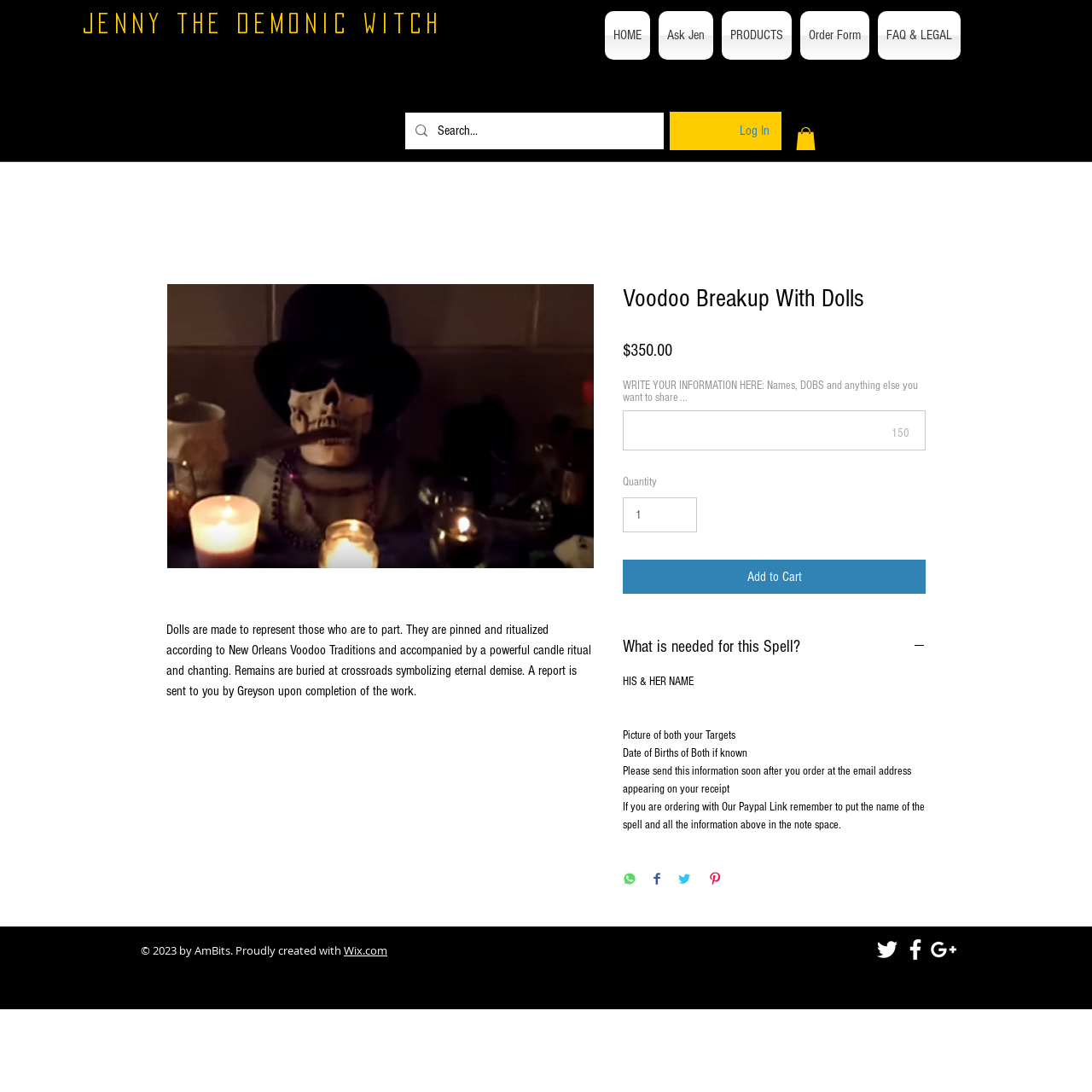Show the bounding box coordinates for the HTML element described as: "FAQ & LEGAL".

[0.8, 0.01, 0.88, 0.055]